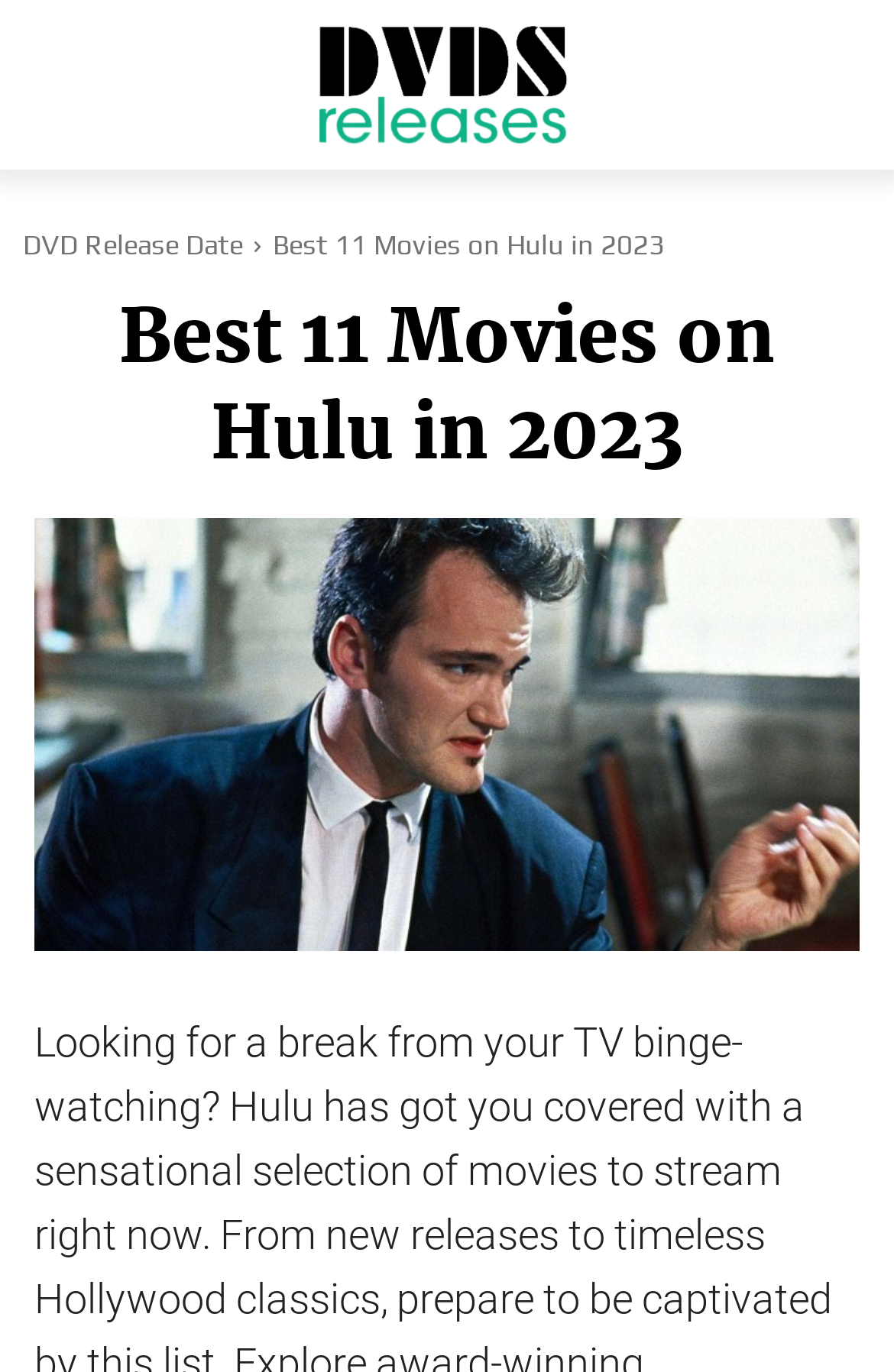Using the element description: "DVD Release Date", determine the bounding box coordinates. The coordinates should be in the format [left, top, right, bottom], with values between 0 and 1.

[0.026, 0.167, 0.272, 0.191]